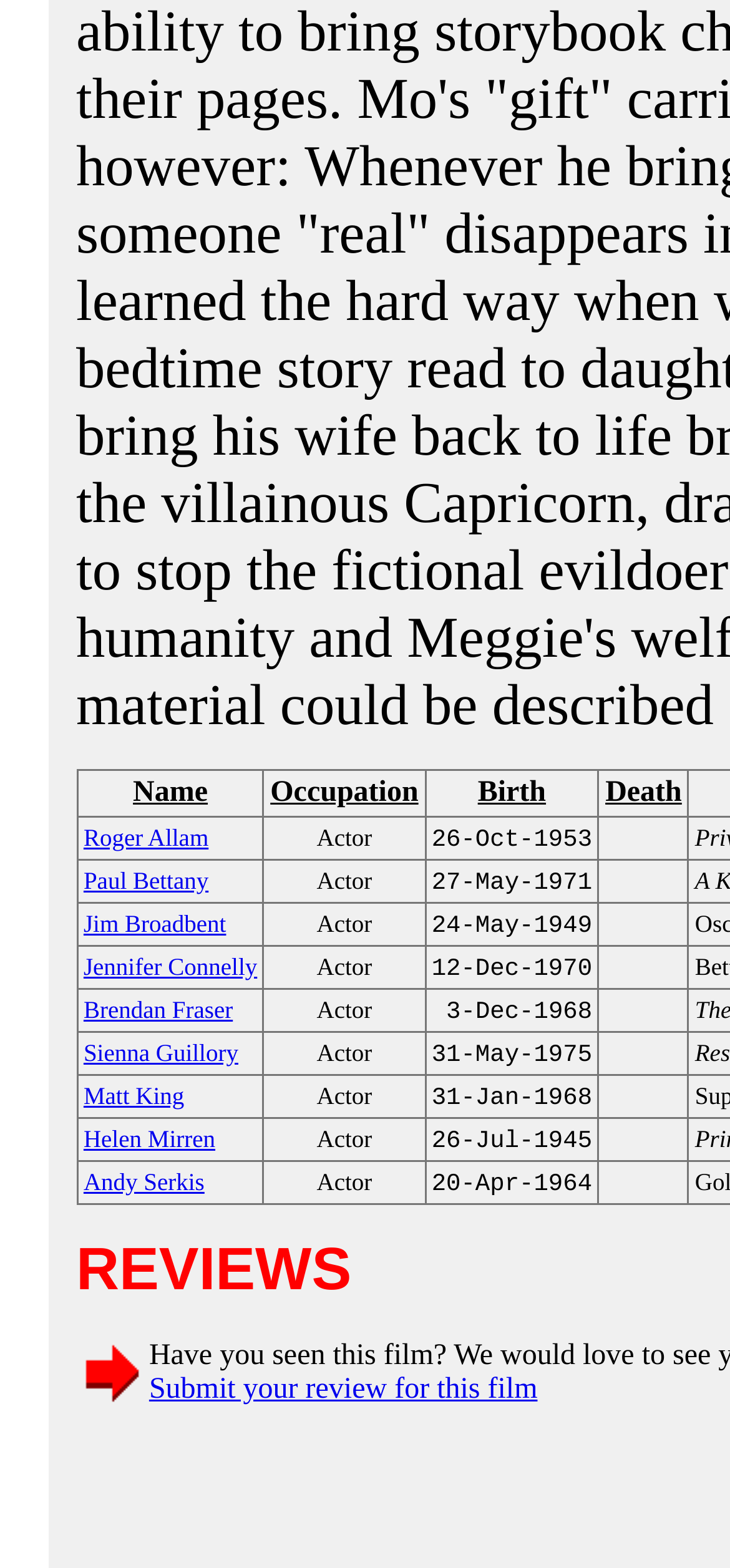Show the bounding box coordinates of the region that should be clicked to follow the instruction: "Email Karen."

None